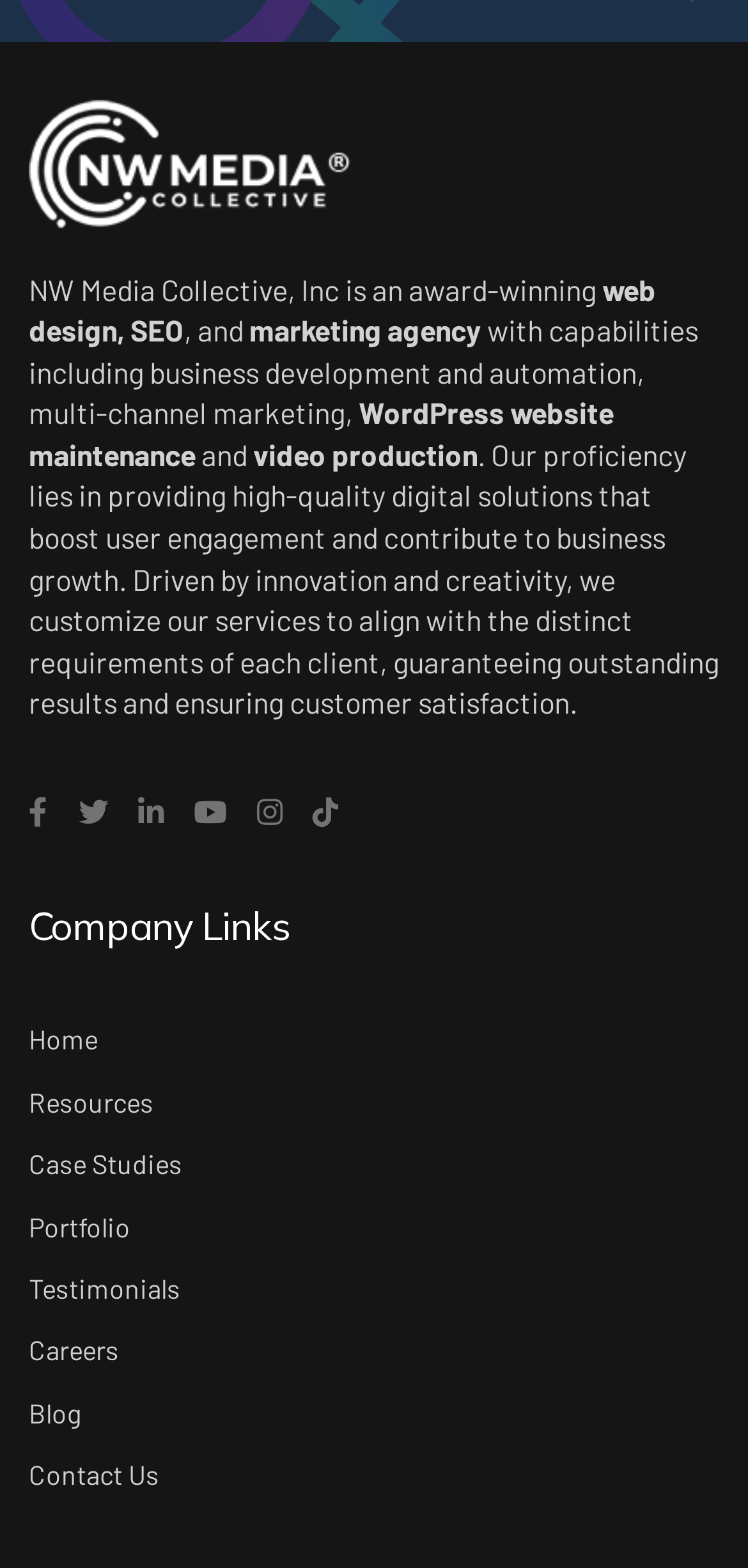Specify the bounding box coordinates of the area that needs to be clicked to achieve the following instruction: "Click on the web design link".

[0.038, 0.173, 0.877, 0.222]